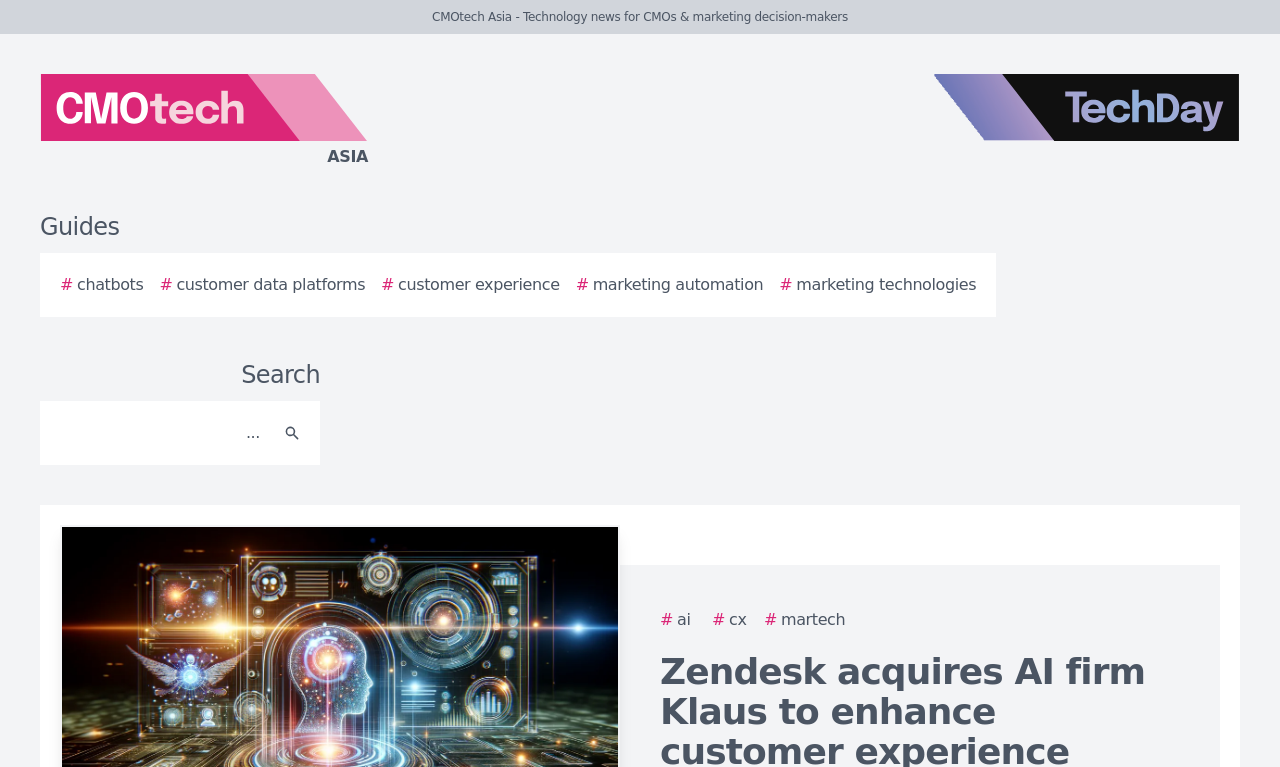Show the bounding box coordinates of the region that should be clicked to follow the instruction: "Go to the customer experience page."

[0.298, 0.356, 0.437, 0.387]